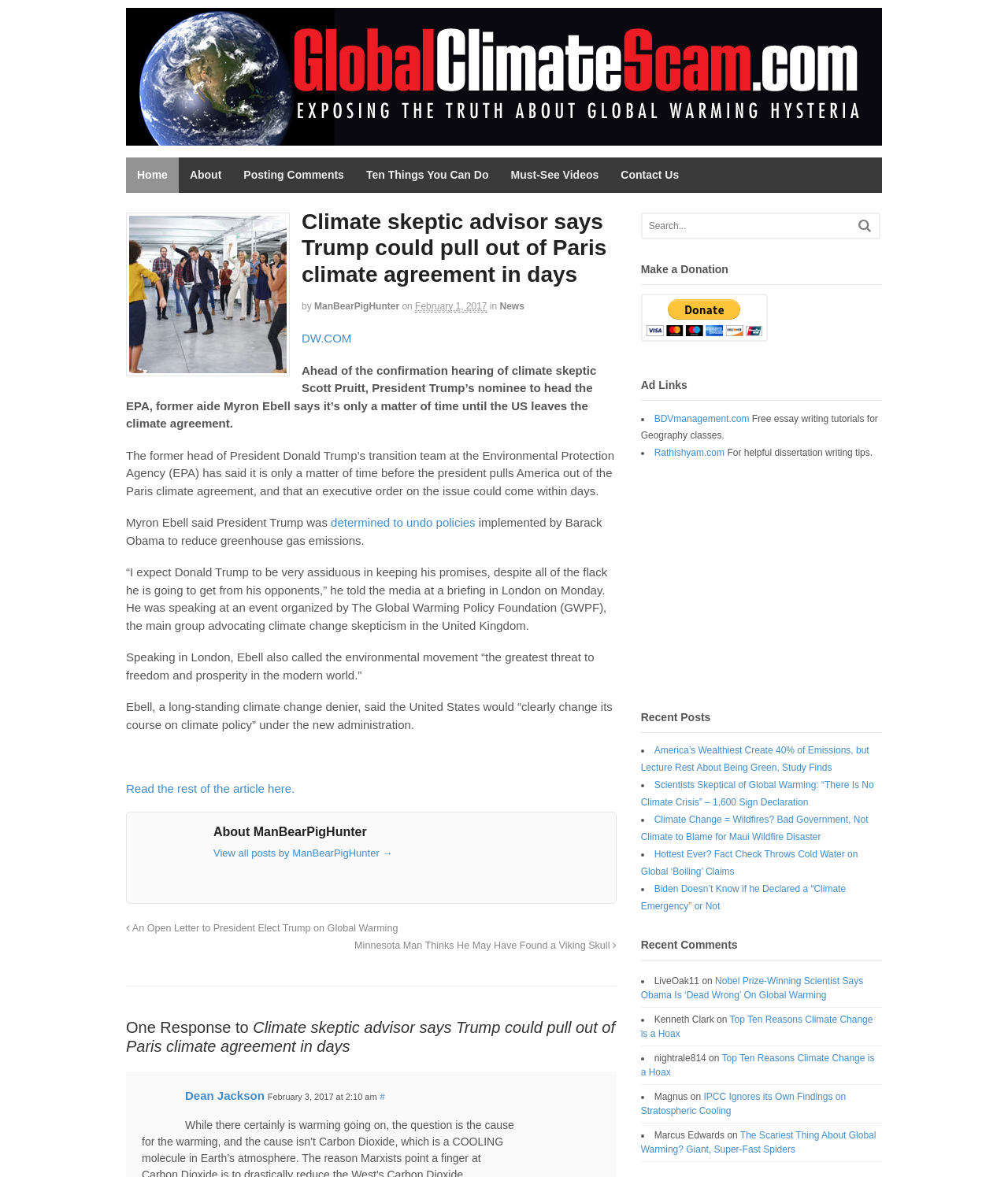Determine the bounding box coordinates for the area you should click to complete the following instruction: "View all posts by ManBearPigHunter".

[0.212, 0.72, 0.389, 0.73]